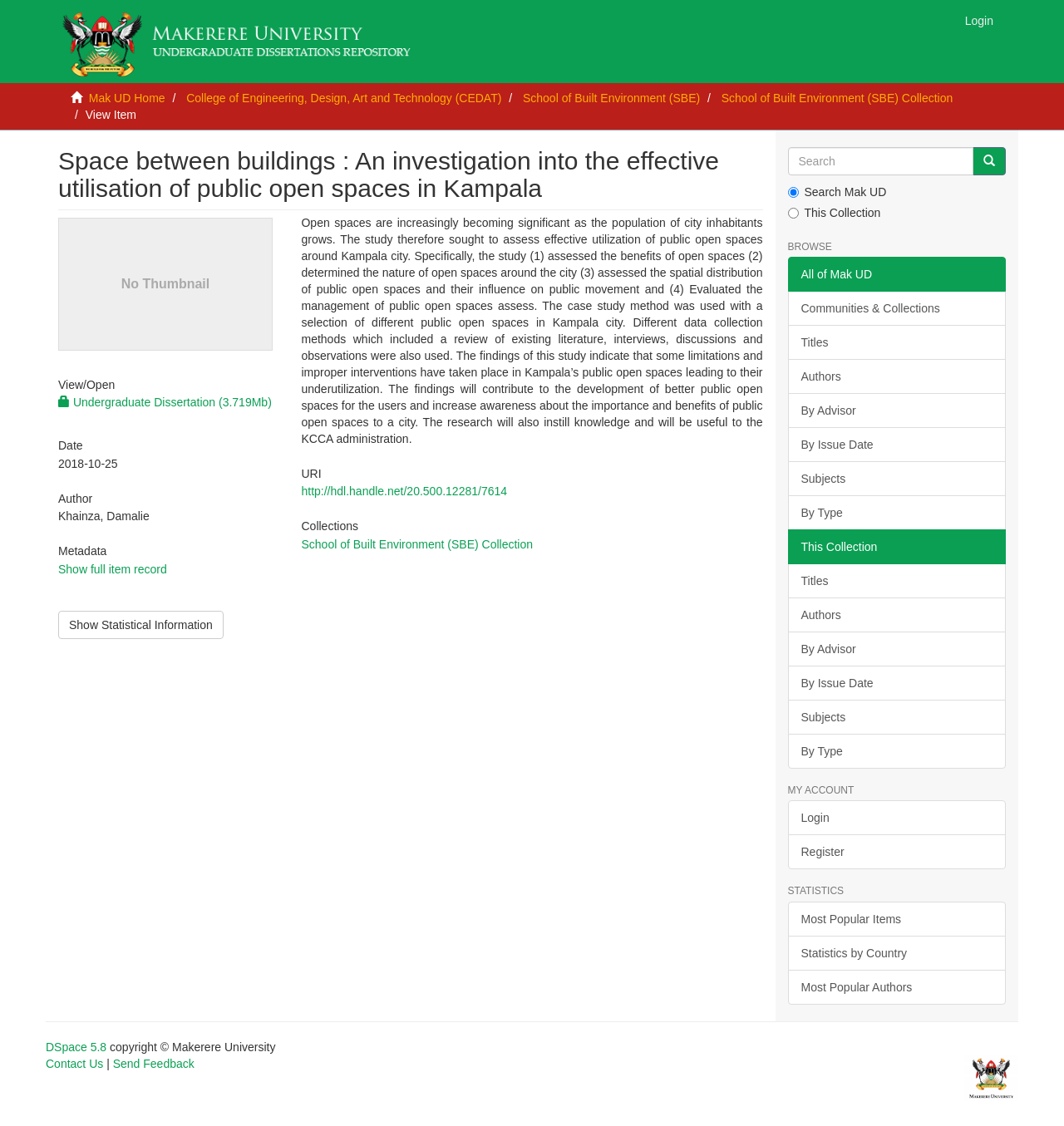Show the bounding box coordinates for the element that needs to be clicked to execute the following instruction: "View statistical information". Provide the coordinates in the form of four float numbers between 0 and 1, i.e., [left, top, right, bottom].

[0.055, 0.542, 0.21, 0.567]